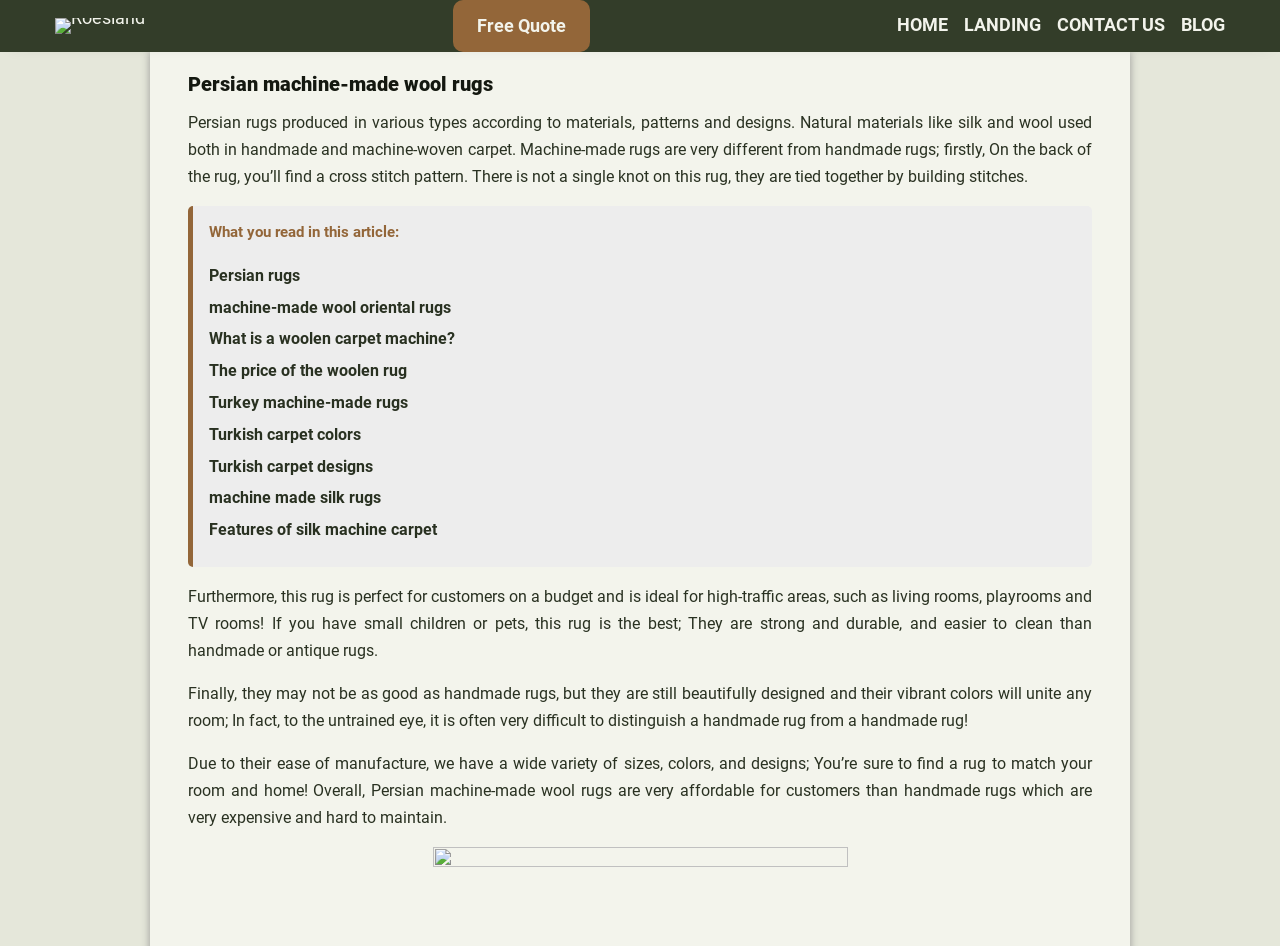Locate the coordinates of the bounding box for the clickable region that fulfills this instruction: "Read more about 'Persian rugs'".

[0.163, 0.281, 0.234, 0.302]